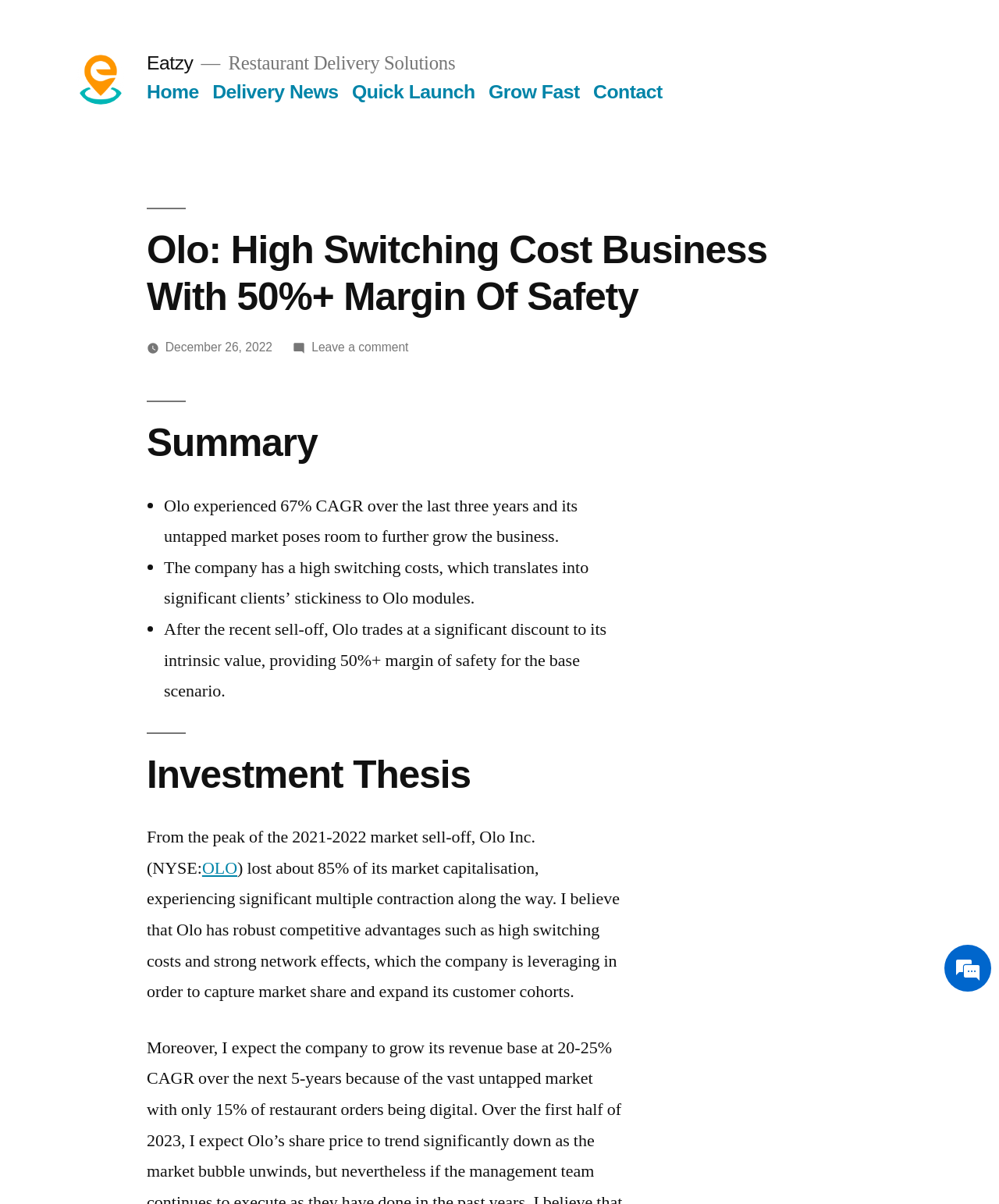Give a one-word or short-phrase answer to the following question: 
What is the name of the company discussed?

Olo